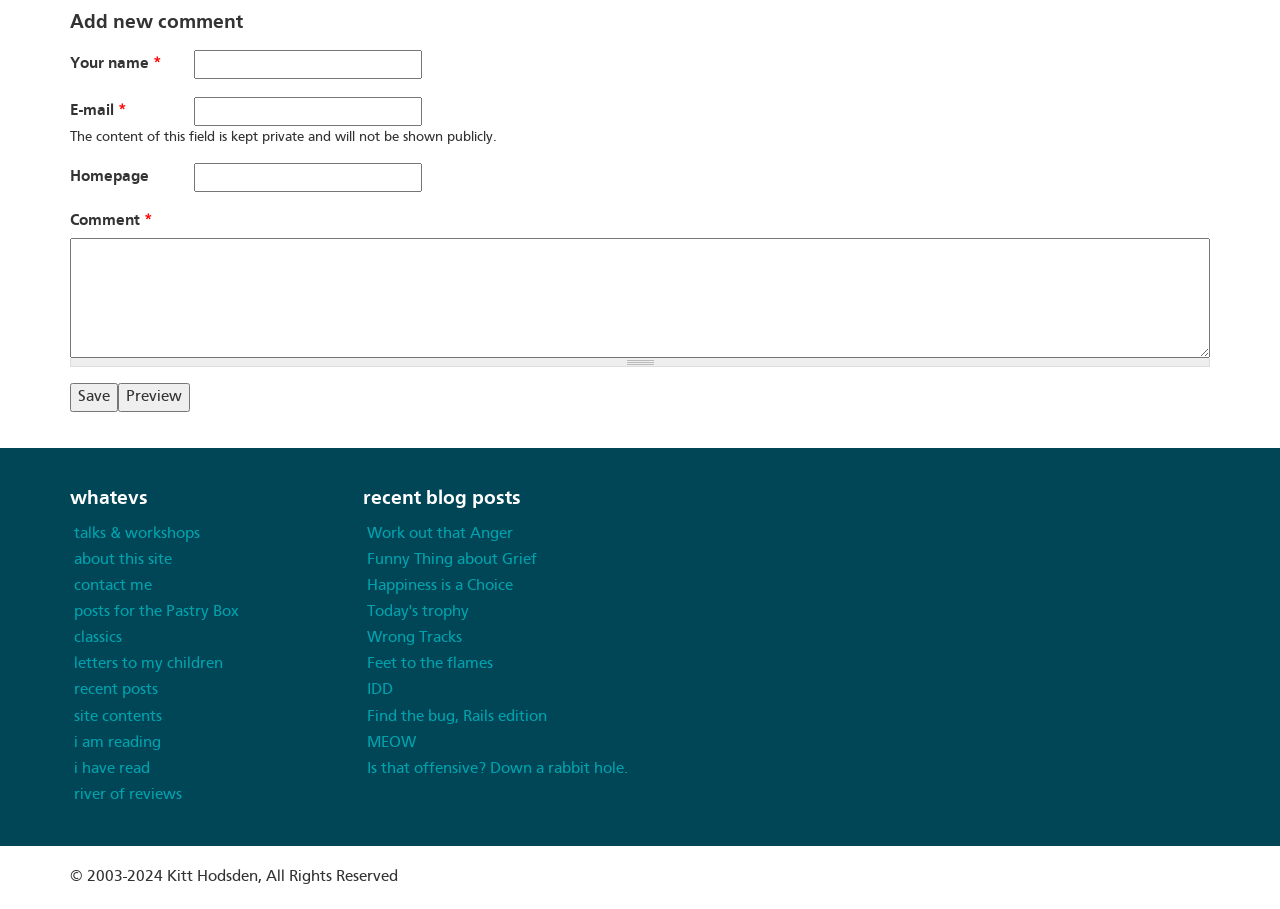Give a one-word or phrase response to the following question: How many textboxes are there?

4